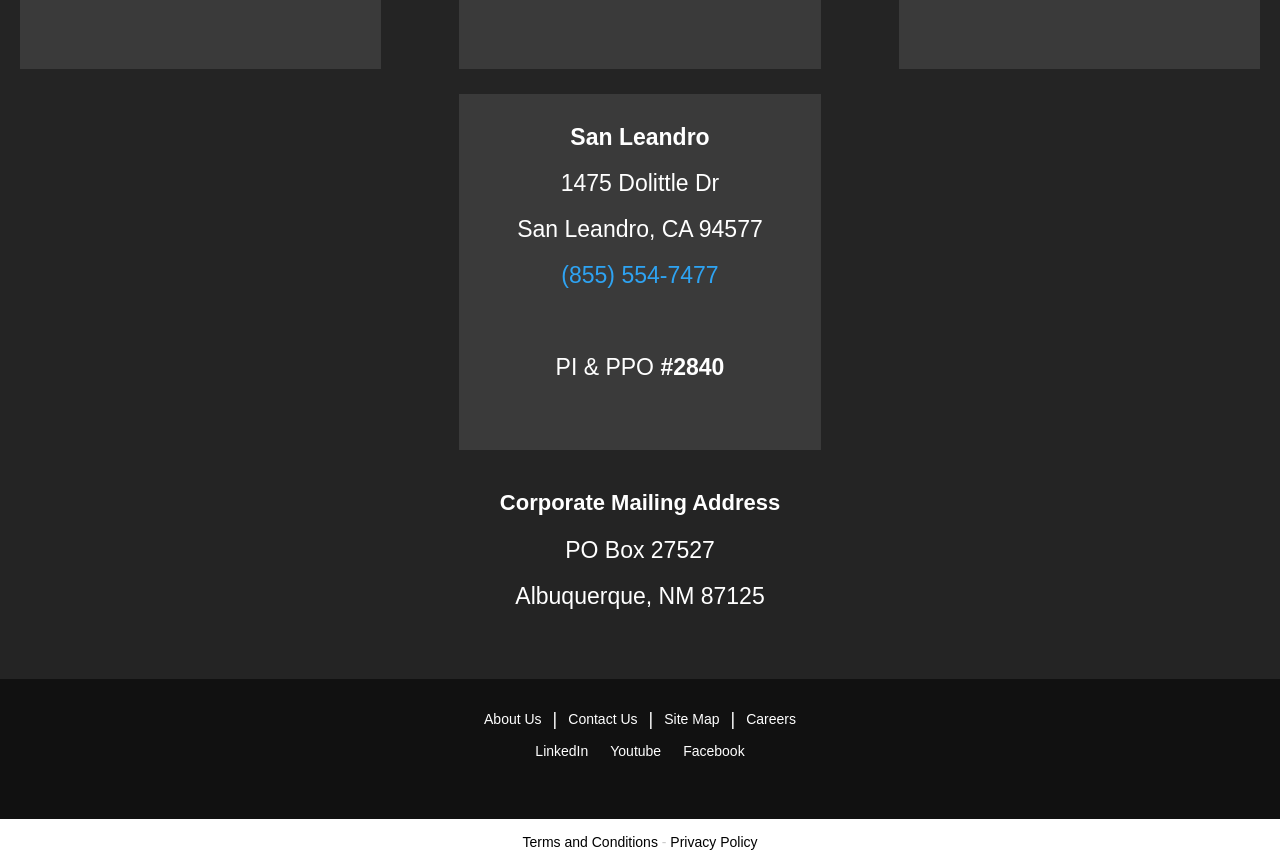What is the city and state of the corporate mailing address?
Using the information from the image, answer the question thoroughly.

I found the city and state of the corporate mailing address by looking at the StaticText element with the content 'Albuquerque, NM 87125' which is located at coordinates [0.403, 0.674, 0.597, 0.705]. This element is a part of the root element and is likely to be a part of the corporate mailing address information.